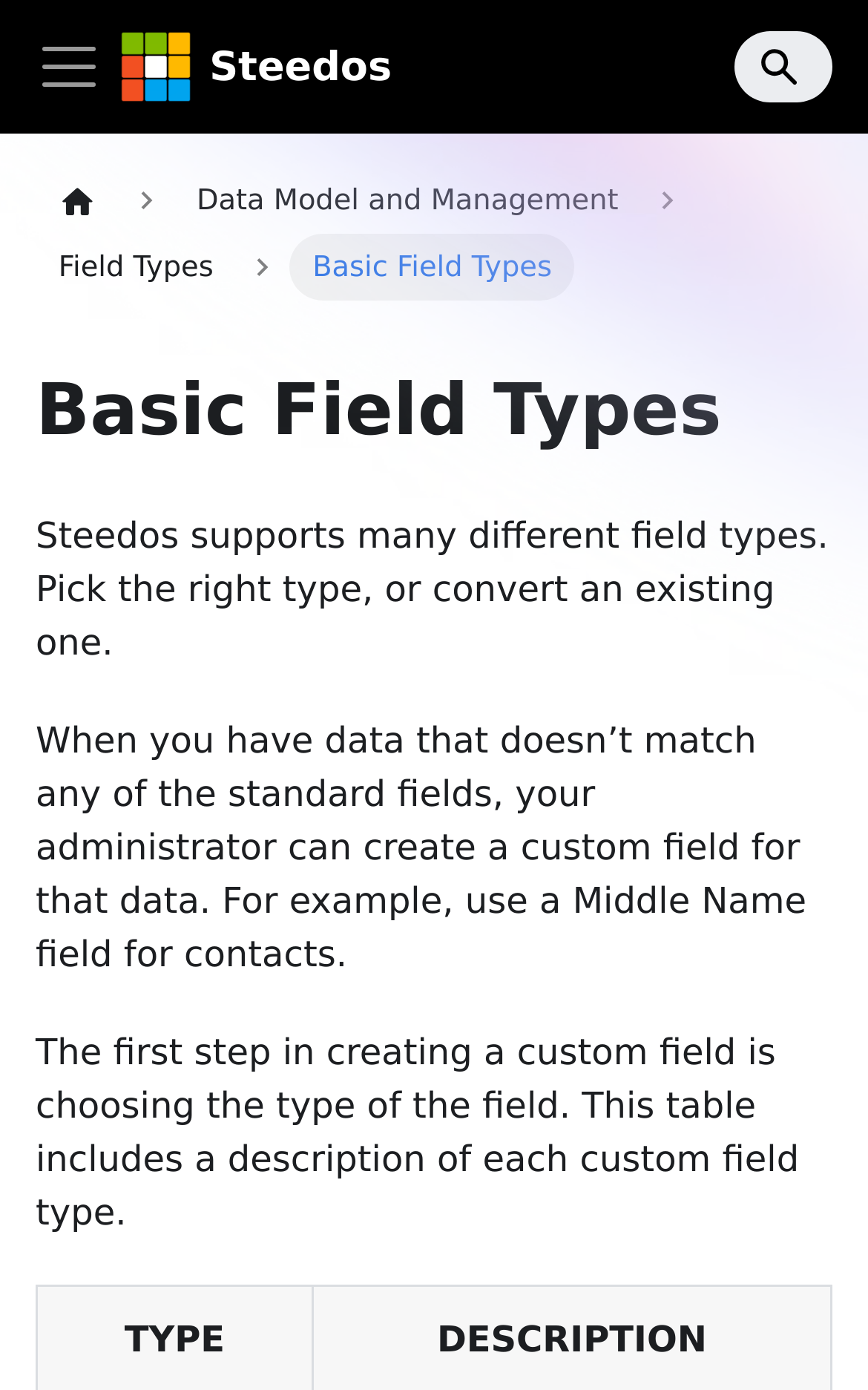Provide a brief response in the form of a single word or phrase:
What is the purpose of custom fields in Steedos?

Store unique data